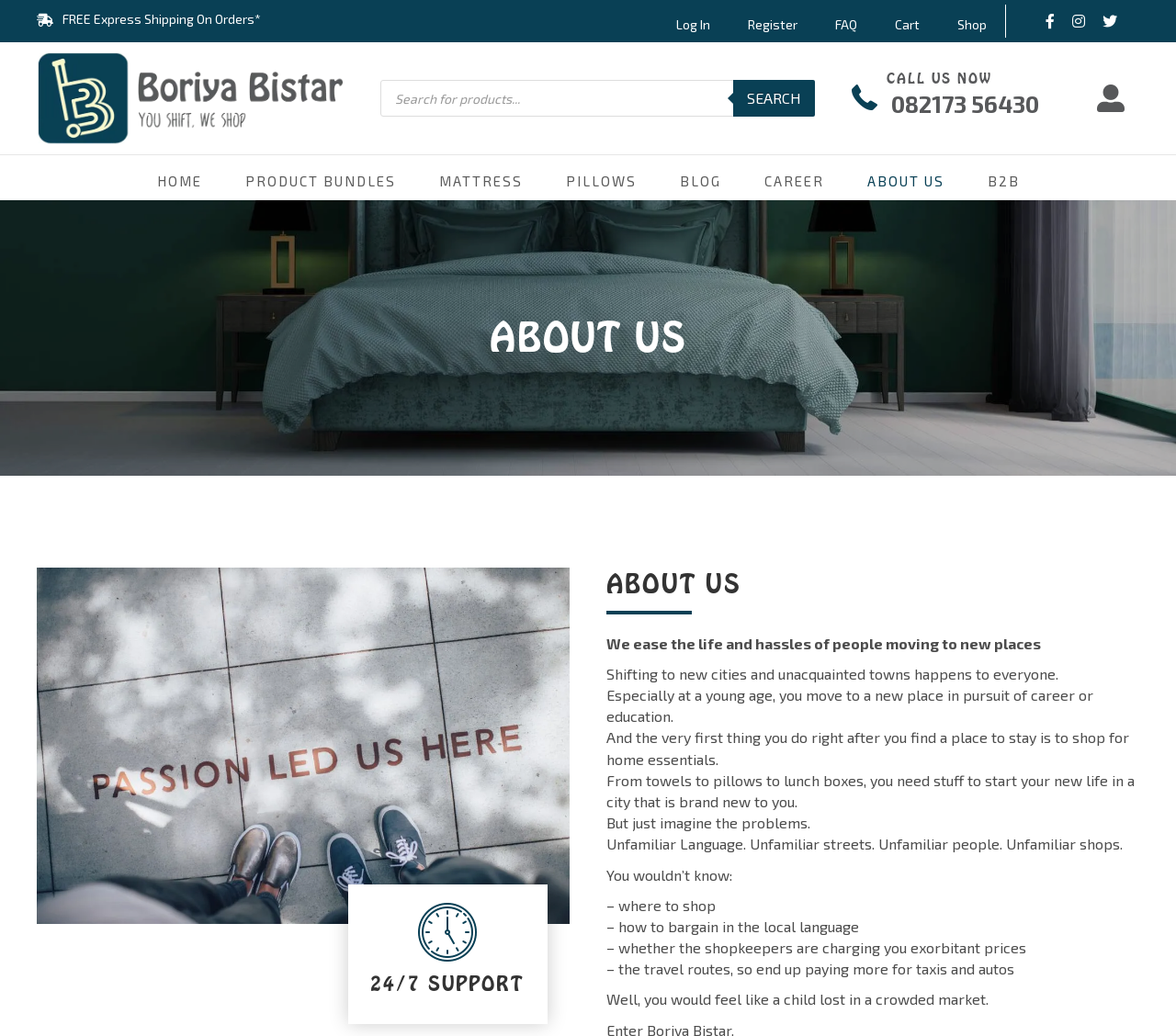Locate the bounding box coordinates of the clickable region to complete the following instruction: "Search for products."

[0.323, 0.077, 0.693, 0.113]